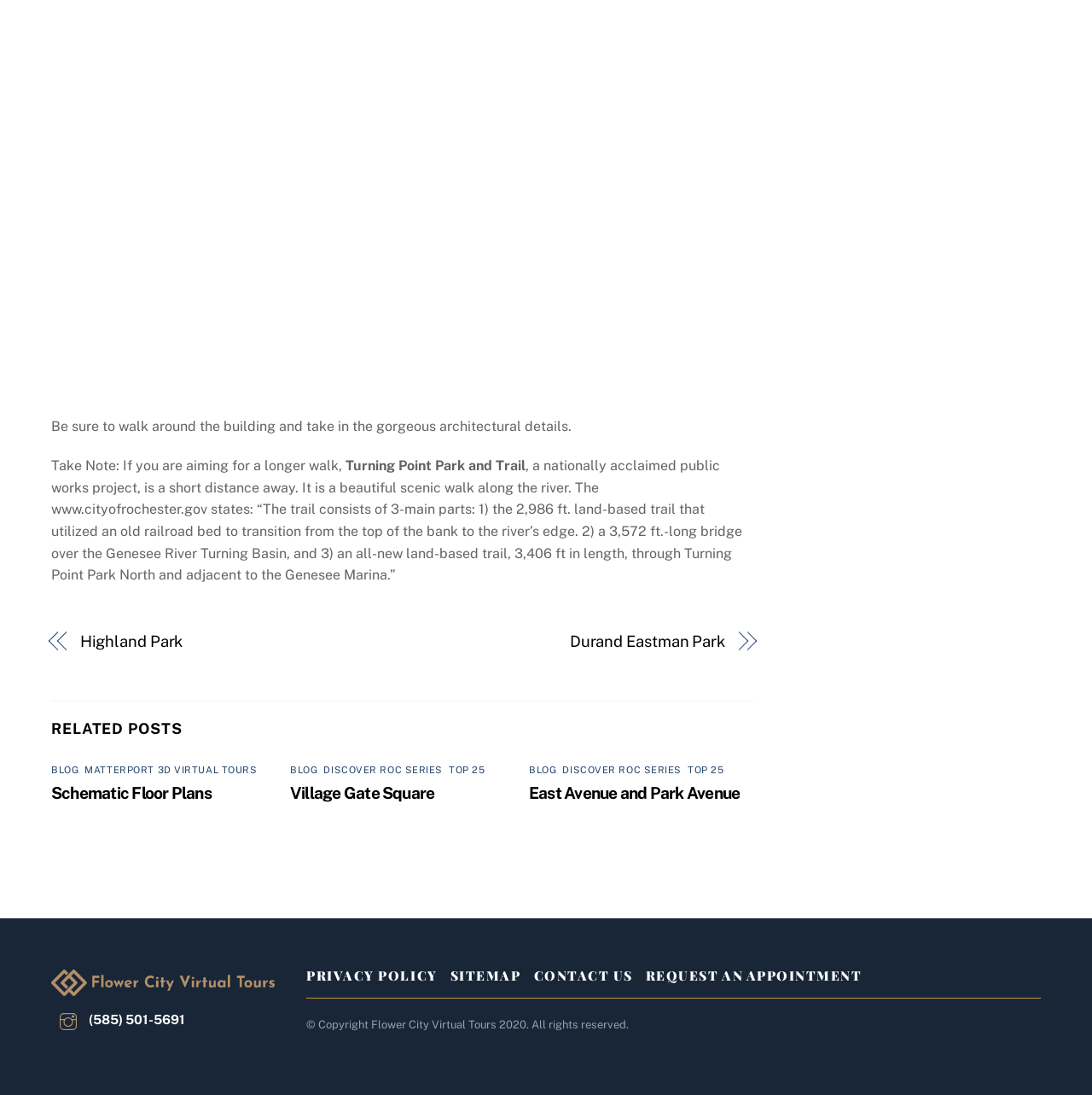Bounding box coordinates must be specified in the format (top-left x, top-left y, bottom-right x, bottom-right y). All values should be floating point numbers between 0 and 1. What are the bounding box coordinates of the UI element described as: East Avenue and Park Avenue

[0.484, 0.715, 0.678, 0.732]